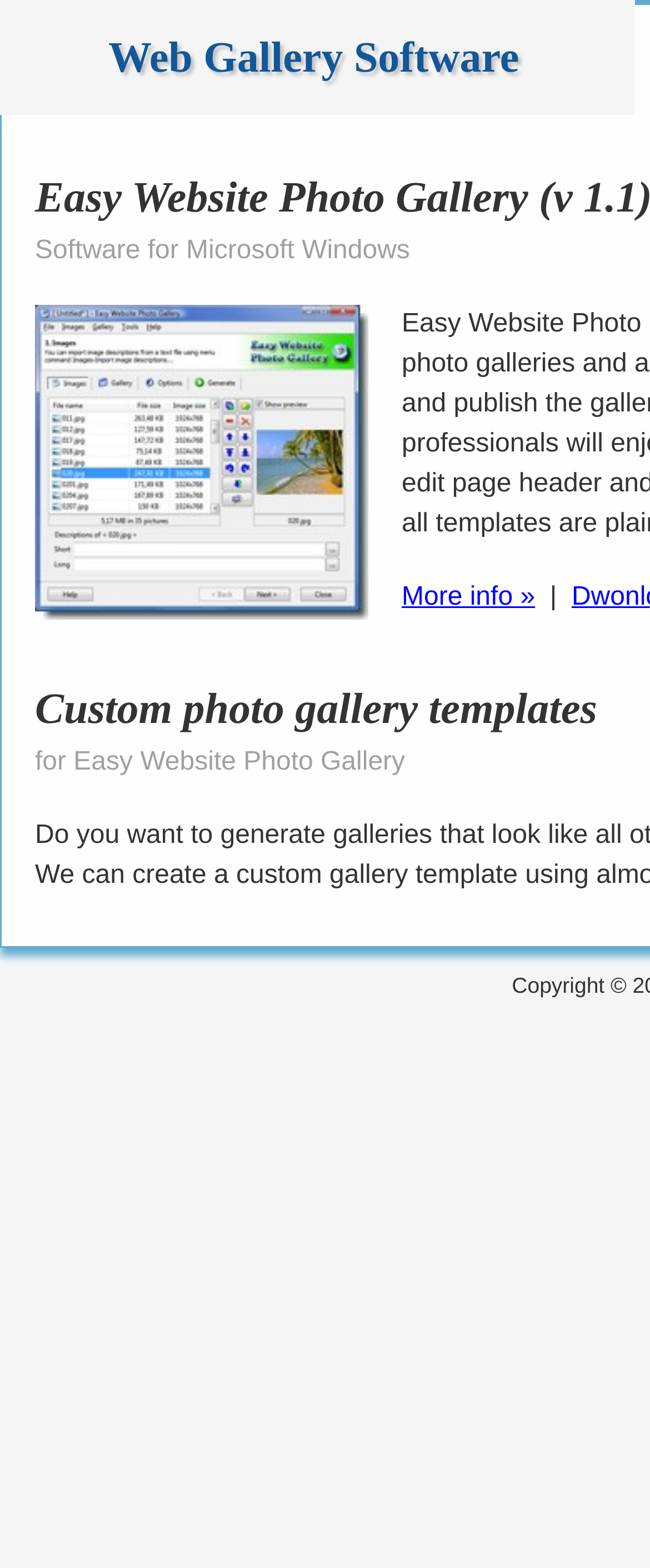Using the description "Custom photo gallery templates", locate and provide the bounding box of the UI element.

[0.054, 0.437, 0.919, 0.467]